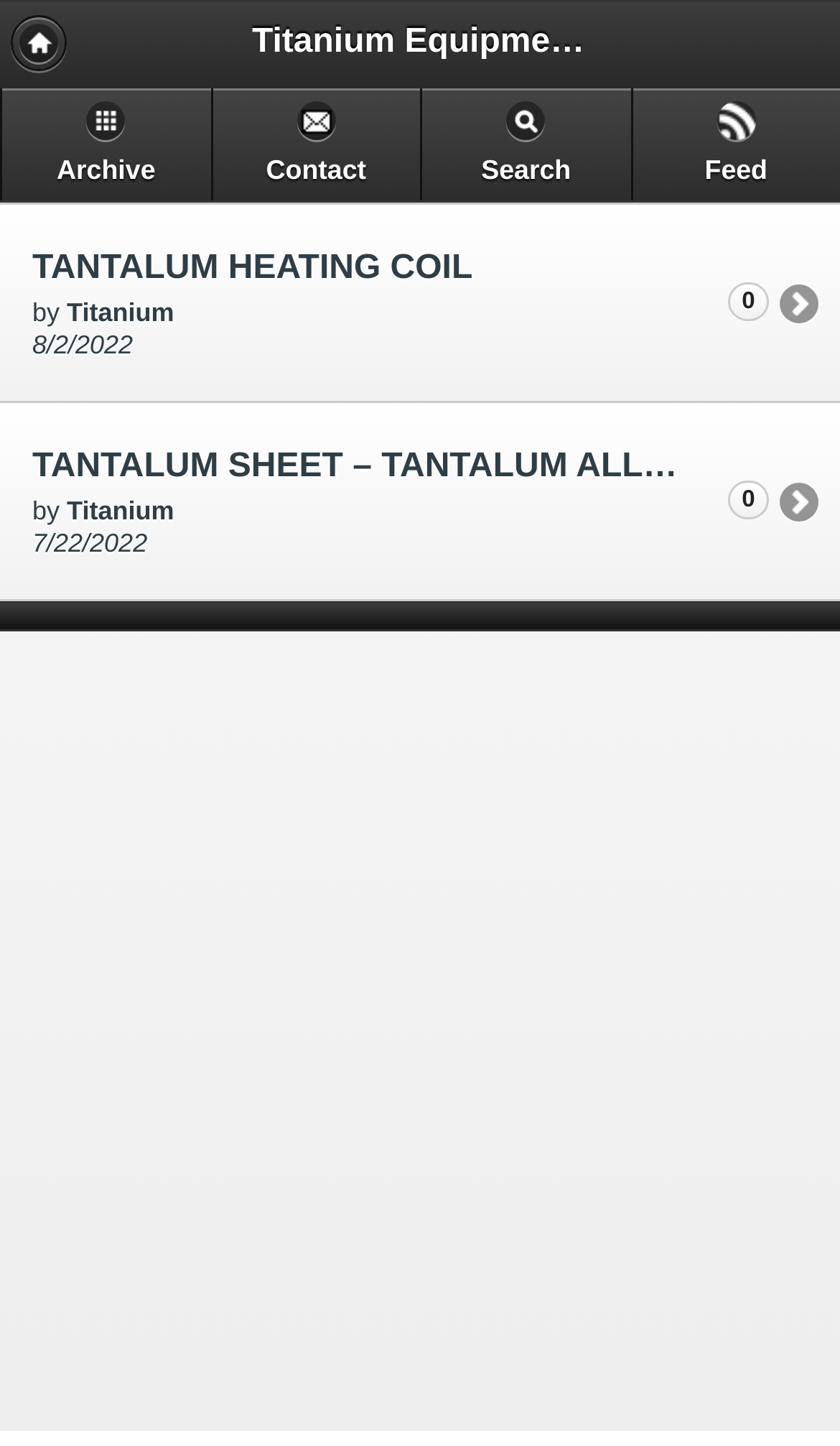Generate a thorough description of the webpage.

The webpage is about Engineering and Electrochemical Equipment's Manufacture, specifically focusing on Tantalum Heatexchanger. At the top, there is a heading that reads "Titanium Equipment's - Engineering & Electrochemical Equipment's Manufacture". Below this heading, there are five links aligned horizontally, labeled "Home", "Archive", "Contact", "Search", and "Feed", respectively, from left to right.

The main content area is divided into sections, each containing a link to a specific post. The first post is titled "TANTALUM HEATING COIL" and is dated August 2, 2022. Below this post, there is a small text element containing a single space character. The second post is titled "TANTALUM SHEET – TANTALUM ALLOY SHEET" and is dated July 22, 2022. Both posts have headings with similar formatting and are positioned one below the other.

At the very bottom of the page, there is a content information section, which is a relatively small area compared to the rest of the page.